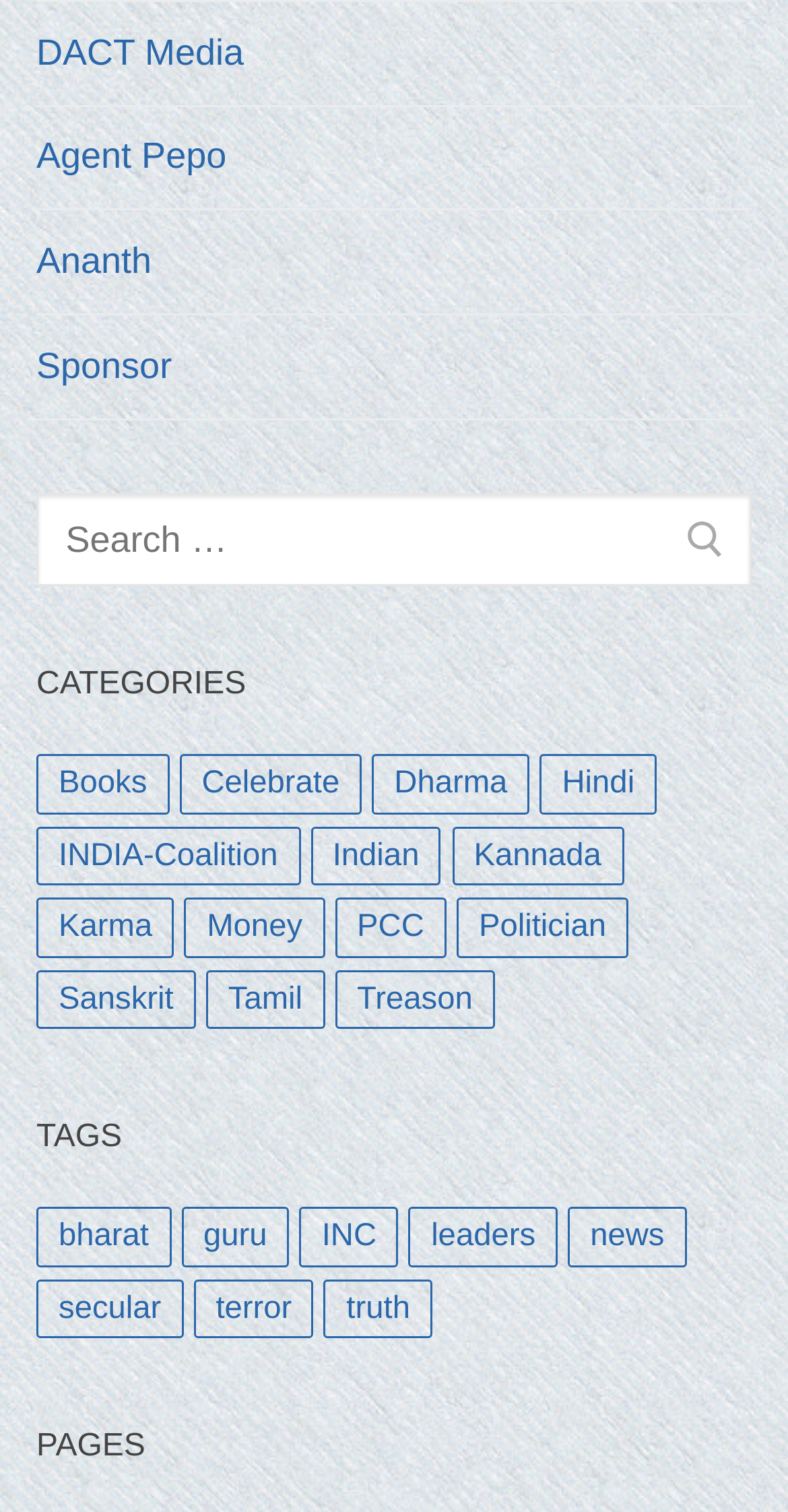Indicate the bounding box coordinates of the clickable region to achieve the following instruction: "Explore the category of Karma."

[0.046, 0.594, 0.222, 0.633]